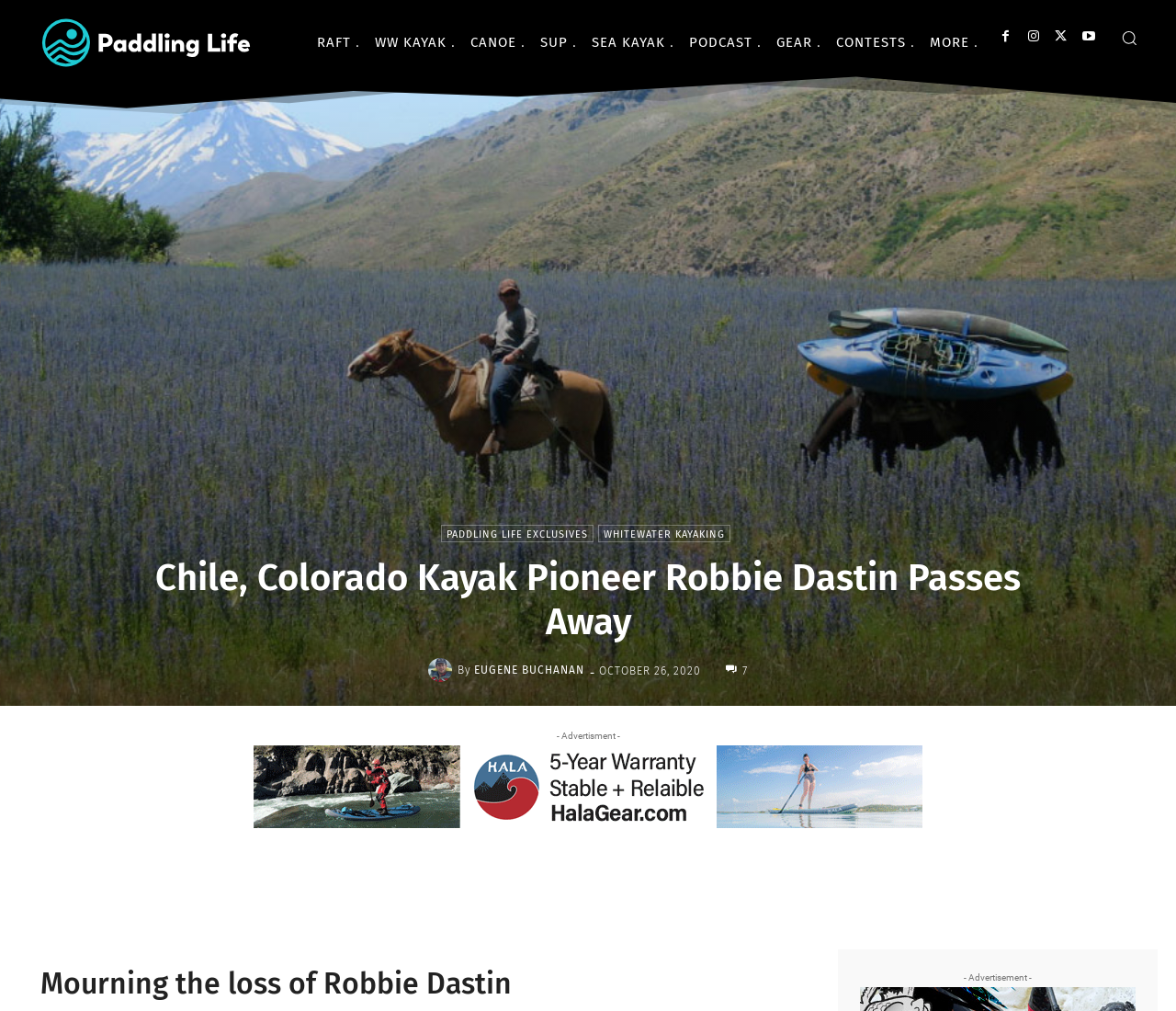Identify the coordinates of the bounding box for the element that must be clicked to accomplish the instruction: "Listen to the podcast".

[0.581, 0.009, 0.656, 0.075]